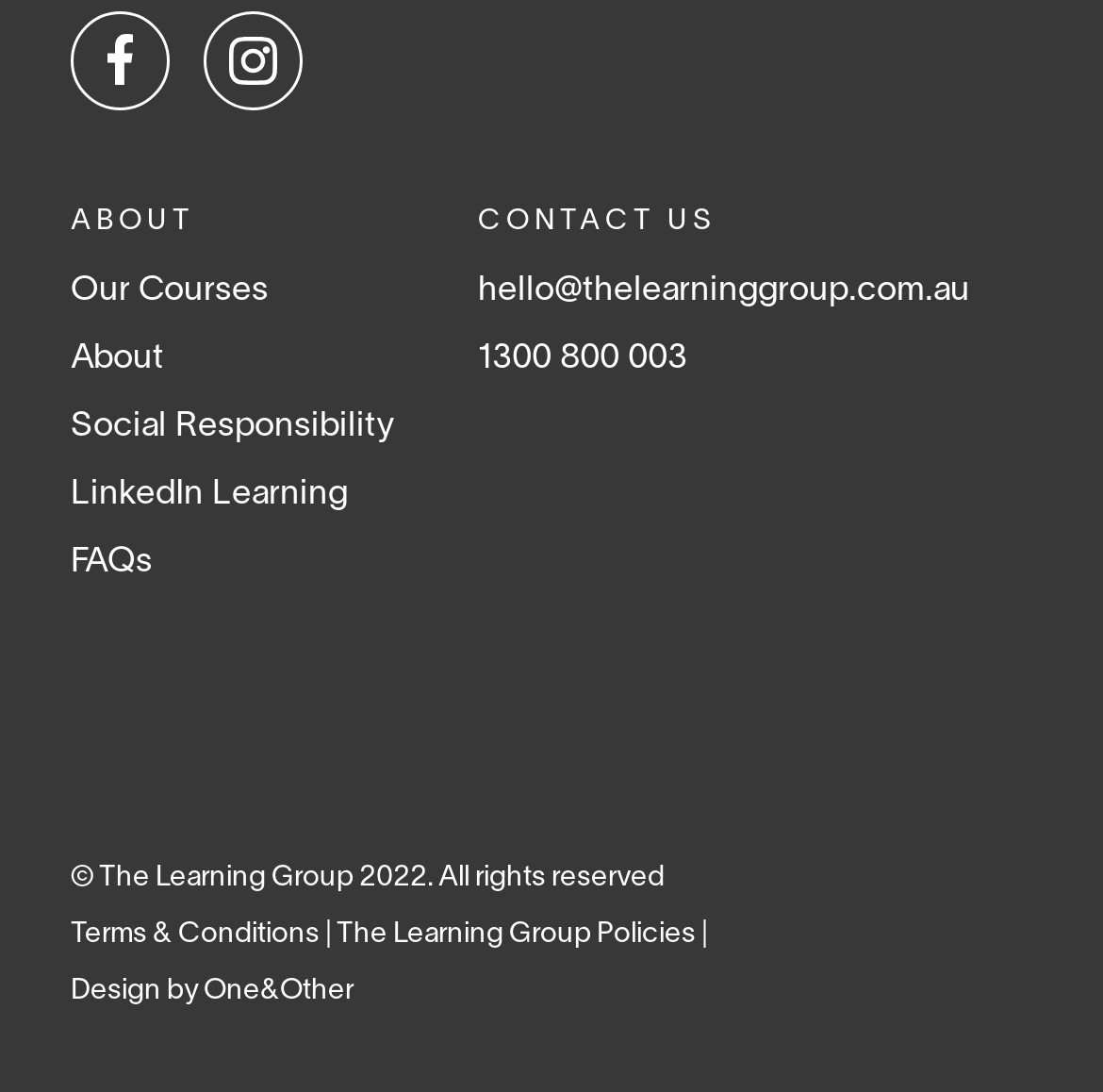Show the bounding box coordinates for the HTML element described as: "LinkedIn Learning".

[0.064, 0.437, 0.315, 0.465]